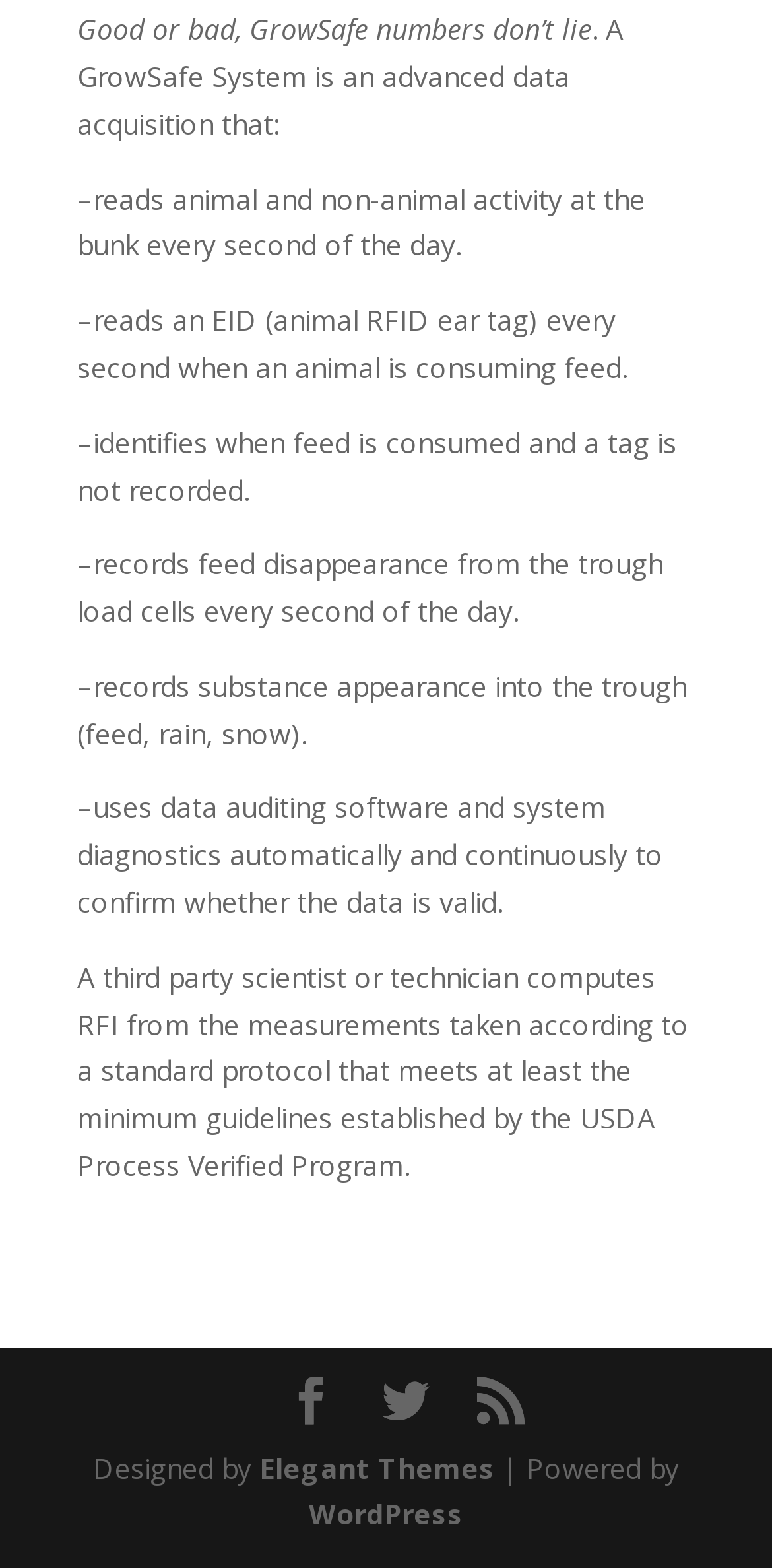Given the content of the image, can you provide a detailed answer to the question?
How often does a GrowSafe System record feed disappearance?

The webpage states that a GrowSafe System records feed disappearance from the trough load cells every second of the day, as mentioned in the sixth paragraph.